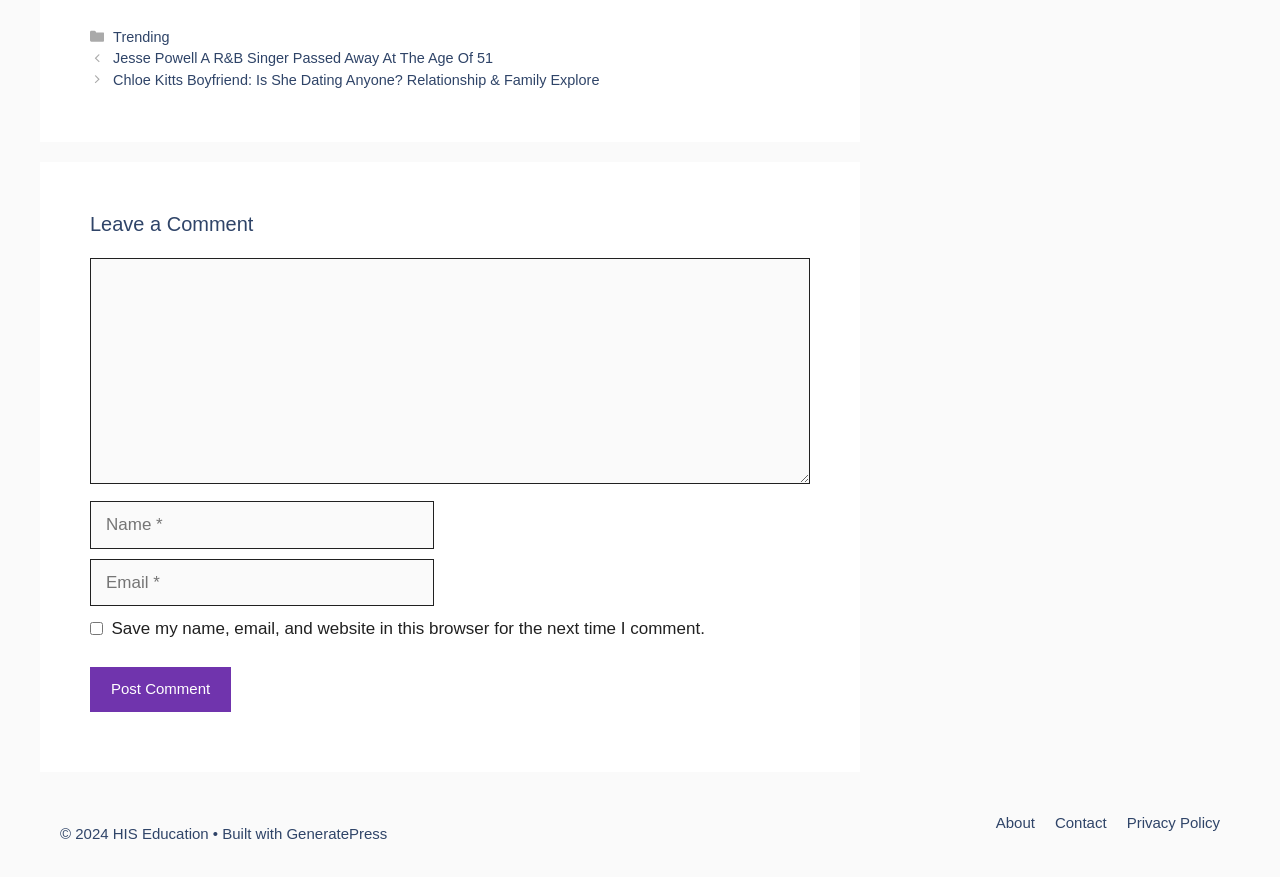Based on the image, provide a detailed response to the question:
What is the copyright year?

The copyright information at the bottom of the webpage states '© 2024 HIS Education', indicating that the copyright year is 2024.